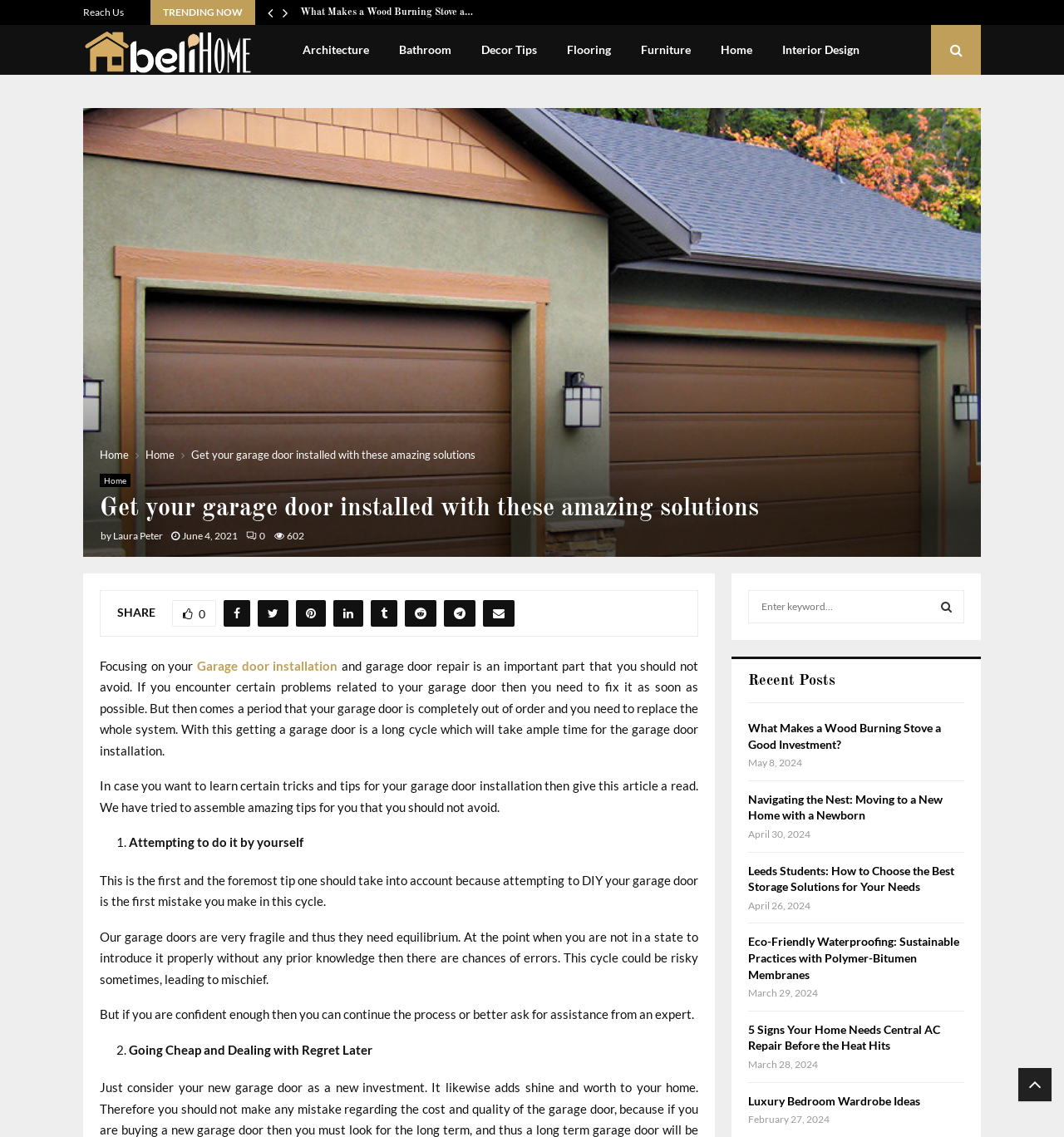Please respond to the question using a single word or phrase:
How many recent posts are listed?

6